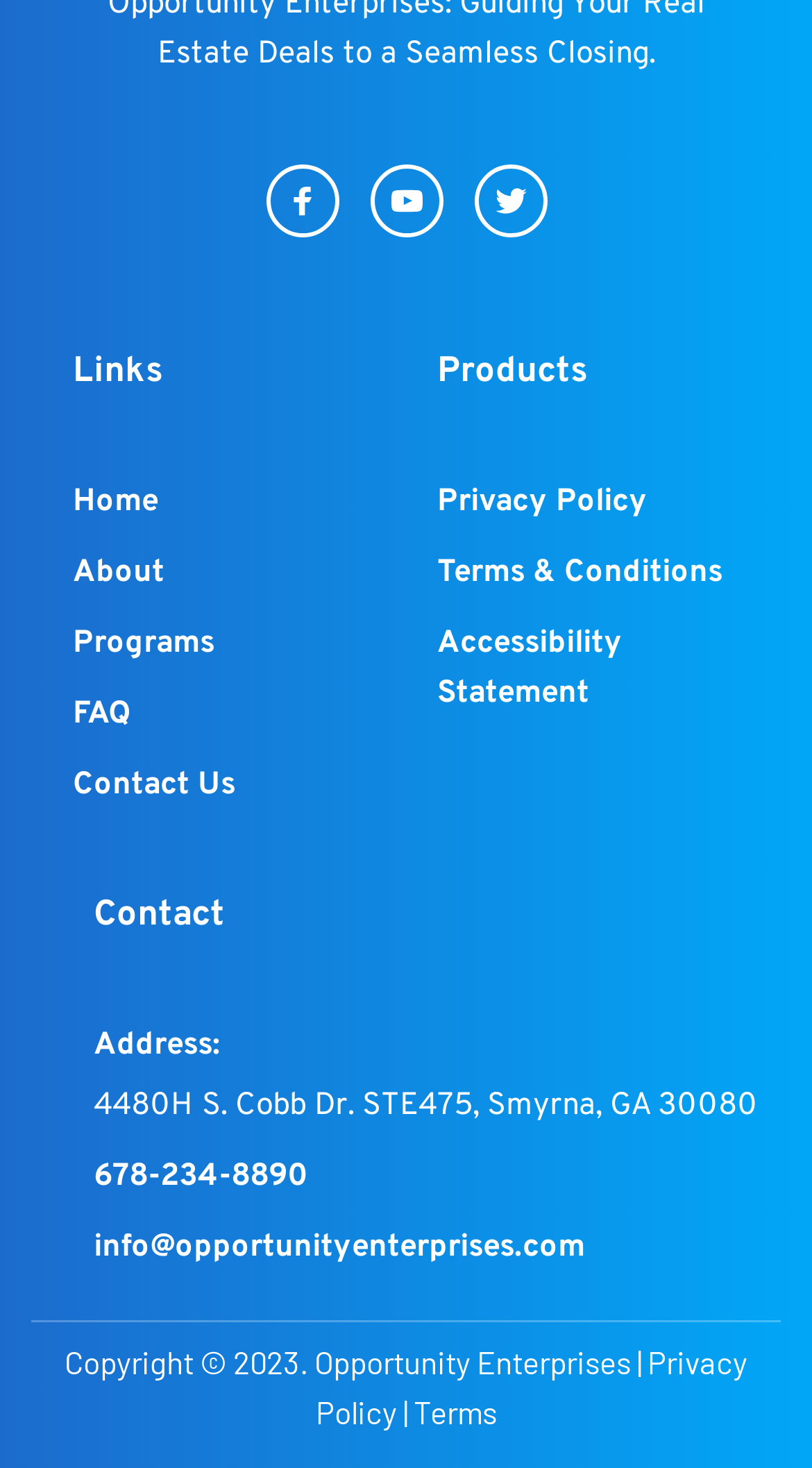Find the bounding box coordinates of the element I should click to carry out the following instruction: "call 678-234-8890".

[0.115, 0.788, 0.379, 0.815]